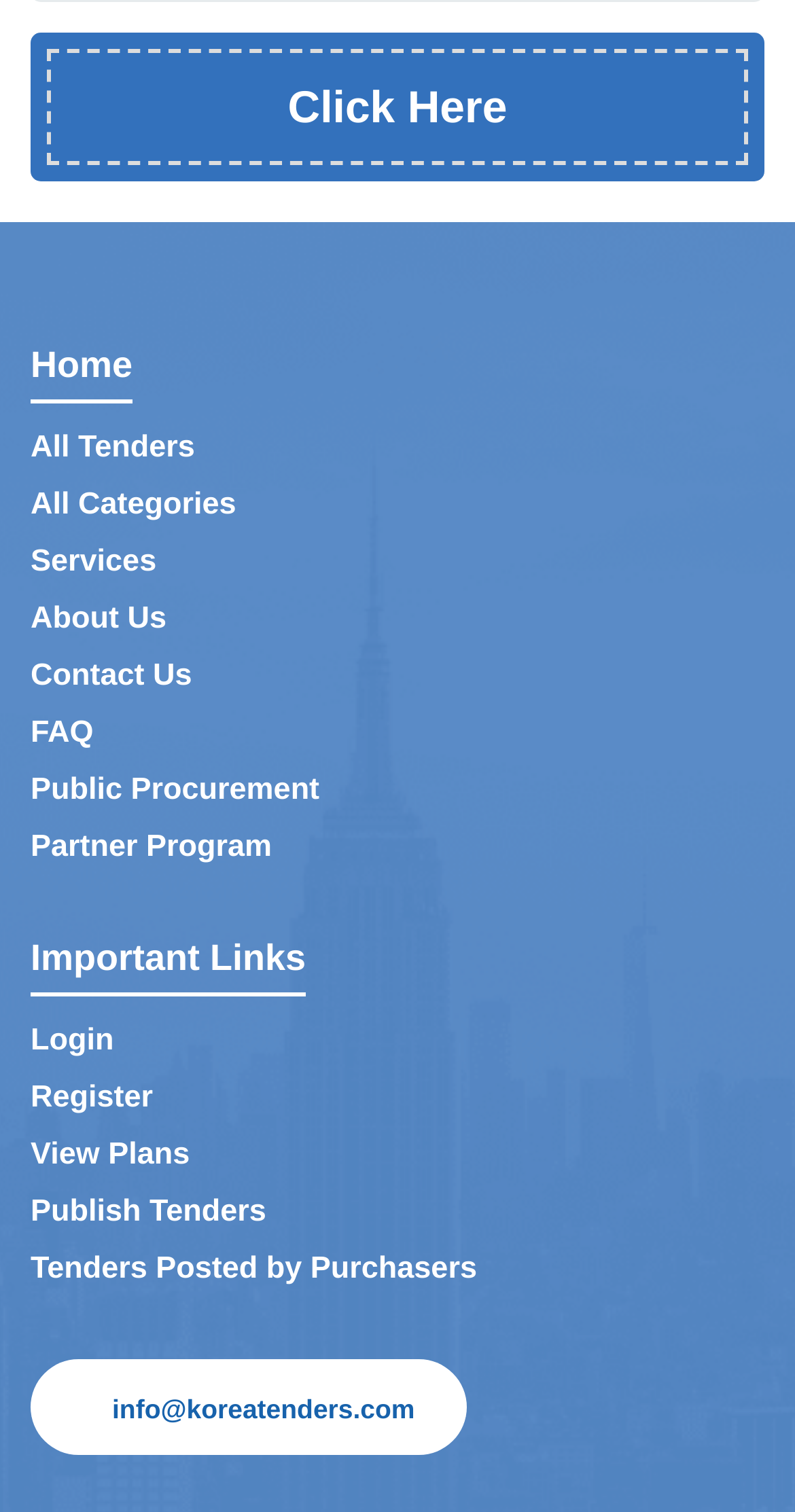Identify the bounding box coordinates of the clickable region necessary to fulfill the following instruction: "Login to the system". The bounding box coordinates should be four float numbers between 0 and 1, i.e., [left, top, right, bottom].

[0.038, 0.676, 0.143, 0.699]